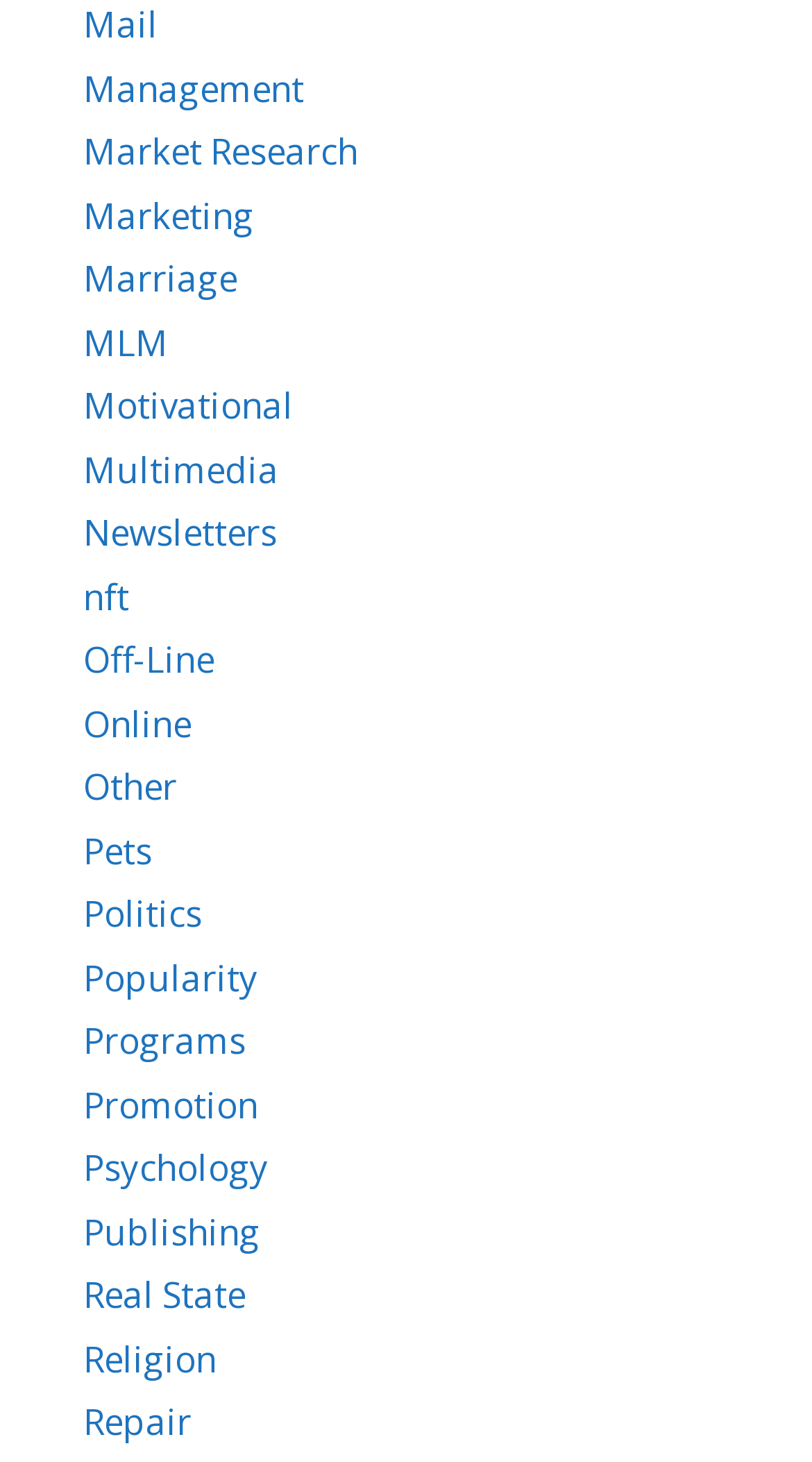What is the last link on the webpage?
Provide a concise answer using a single word or phrase based on the image.

Repair